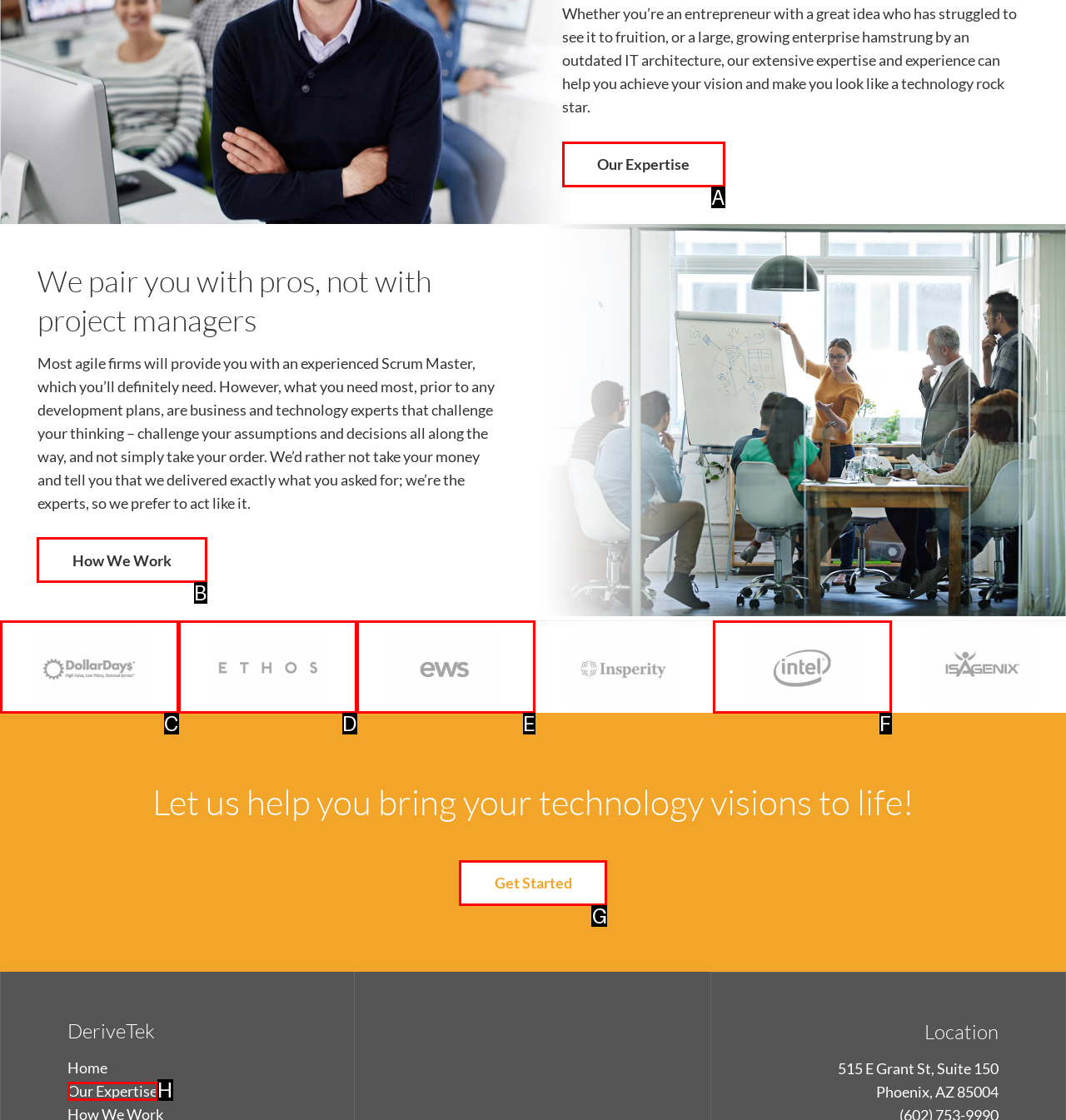Determine which HTML element should be clicked to carry out the following task: Click on 'How We Work' Respond with the letter of the appropriate option.

B